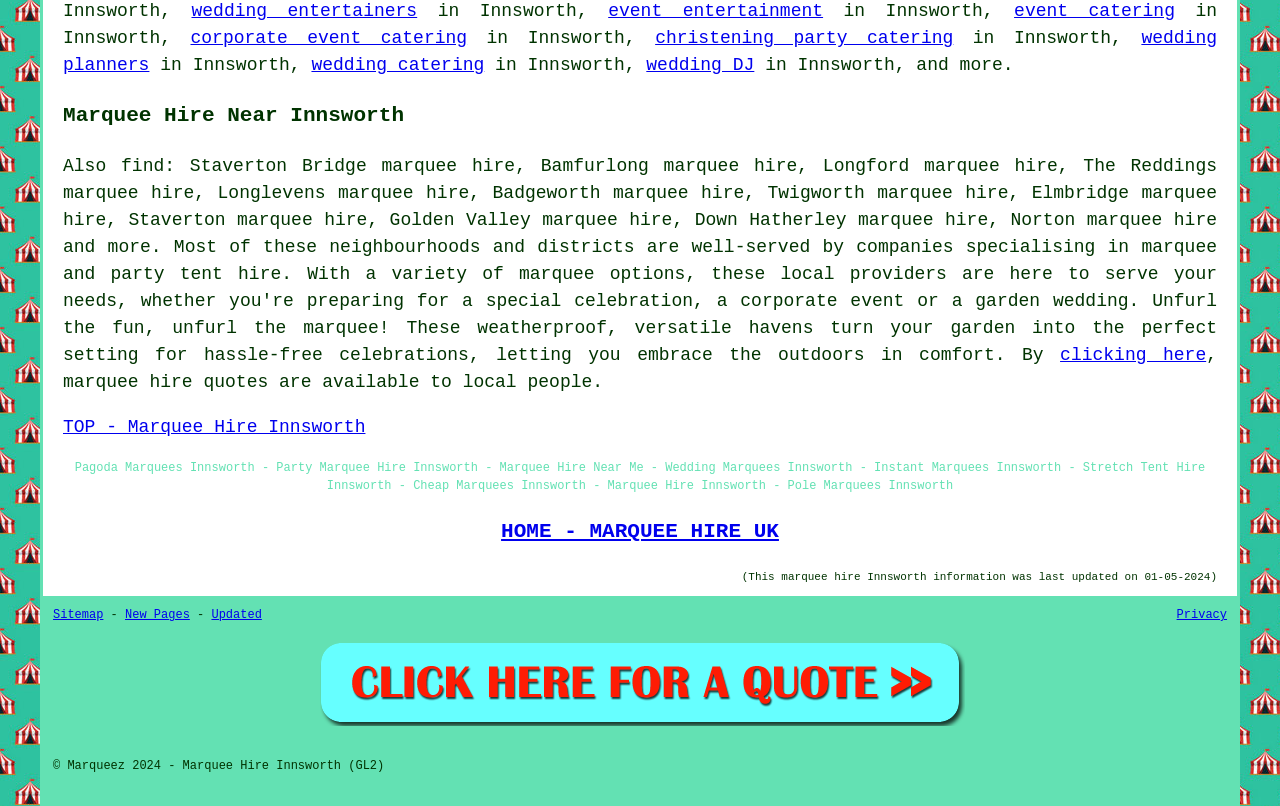Can I get marquee hire quotes on this webpage?
Refer to the screenshot and answer in one word or phrase.

Yes